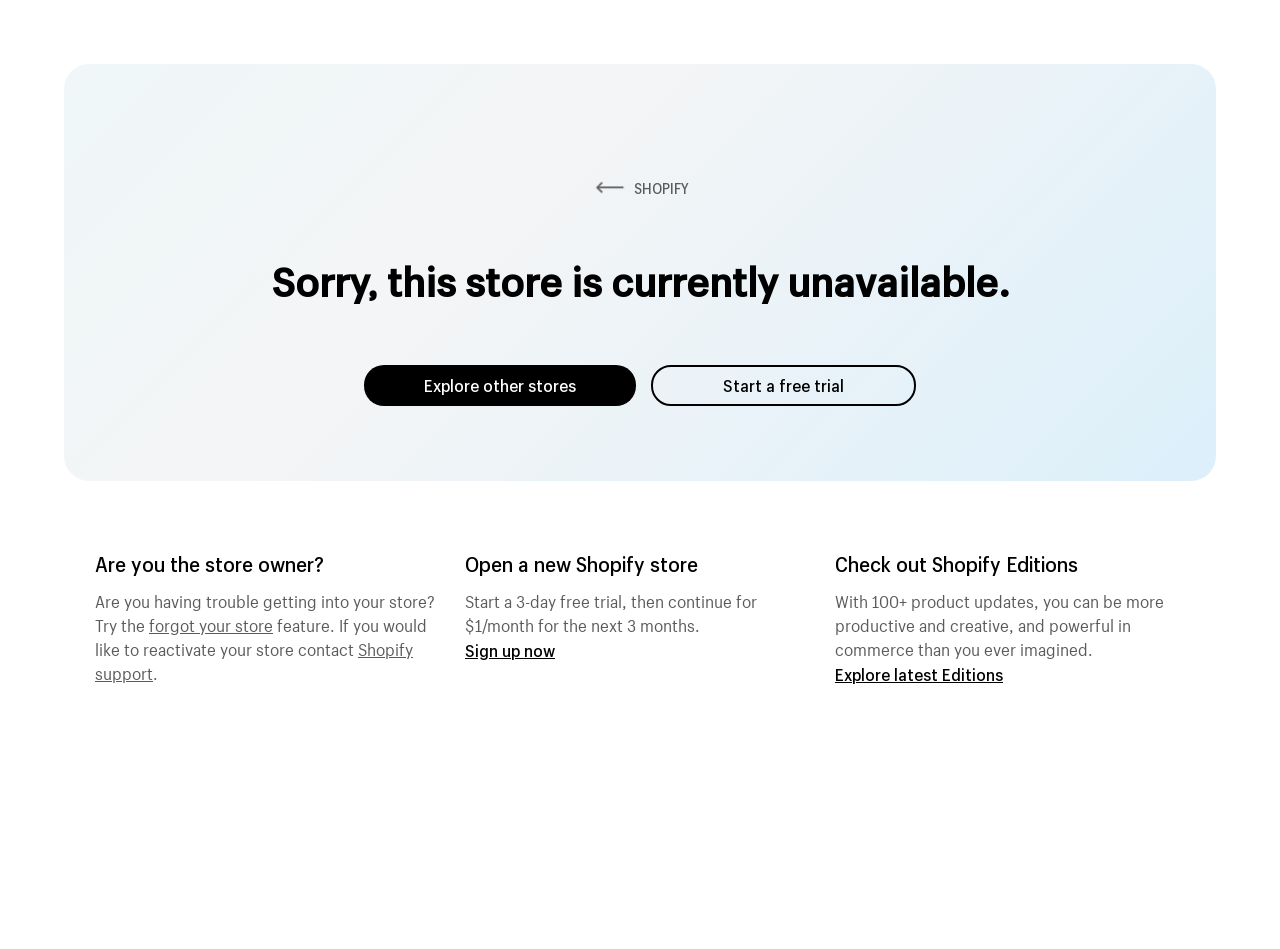Write a detailed summary of the webpage, including text, images, and layout.

The webpage appears to be a Shopify ecommerce platform page. At the top, there is a prominent link to "SHOPIFY" accompanied by an image, likely the company's logo. Below this, a heading announces that the store is currently unavailable. 

To the right of the heading, there are two links: "Explore other stores" and "Start a free trial". 

Further down, a section targets the store owner, asking if they are having trouble accessing their store. This section provides a link to recover a forgotten store and contact Shopify support. 

Adjacent to this section, an option to open a new Shopify store is presented, along with a promotional offer for a 3-day free trial and a discounted monthly rate for the next three months. A "Sign up now" link is provided to take advantage of this offer.

On the right side of the page, a section promotes Shopify Editions, highlighting over 100 product updates that can enhance productivity, creativity, and commerce. A link to "Explore latest Editions" is provided to learn more.